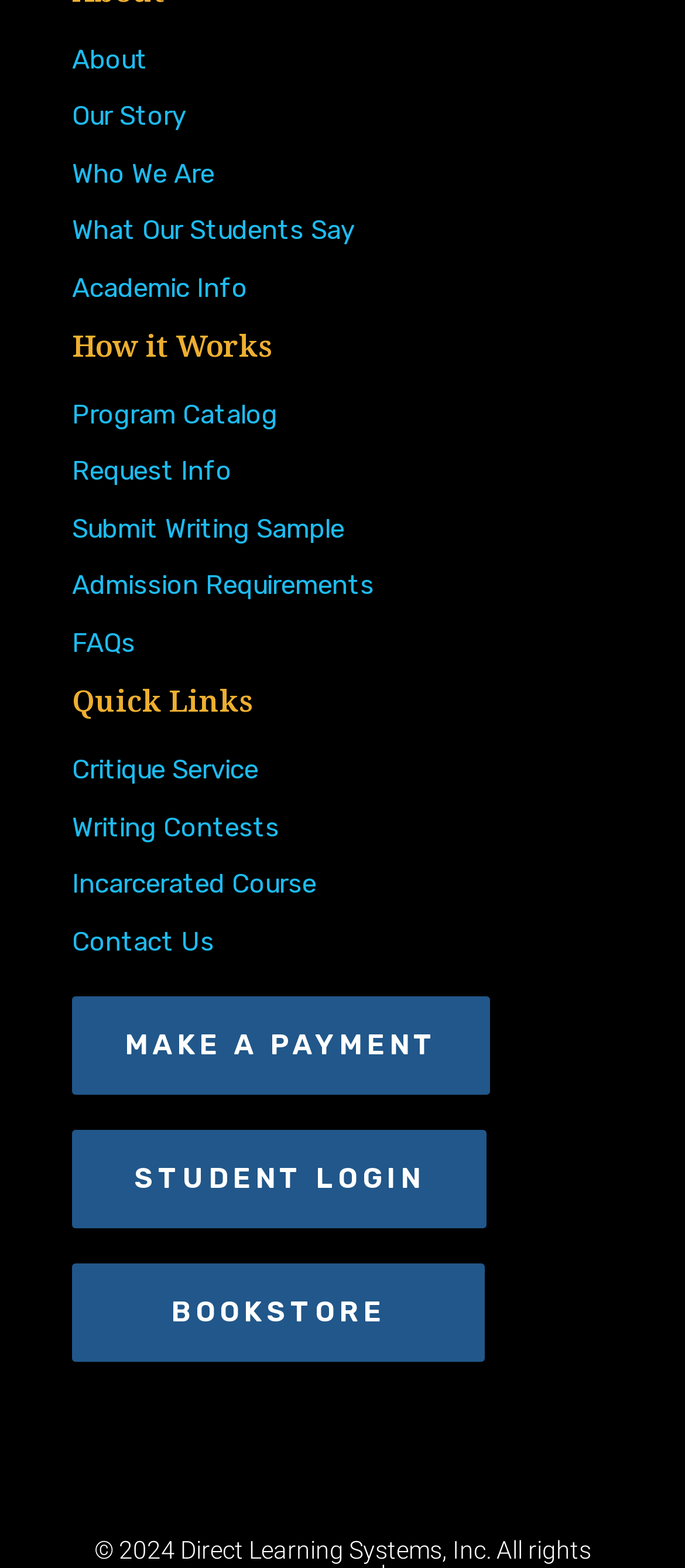Show the bounding box coordinates of the region that should be clicked to follow the instruction: "Submit a writing sample."

[0.105, 0.327, 0.503, 0.347]